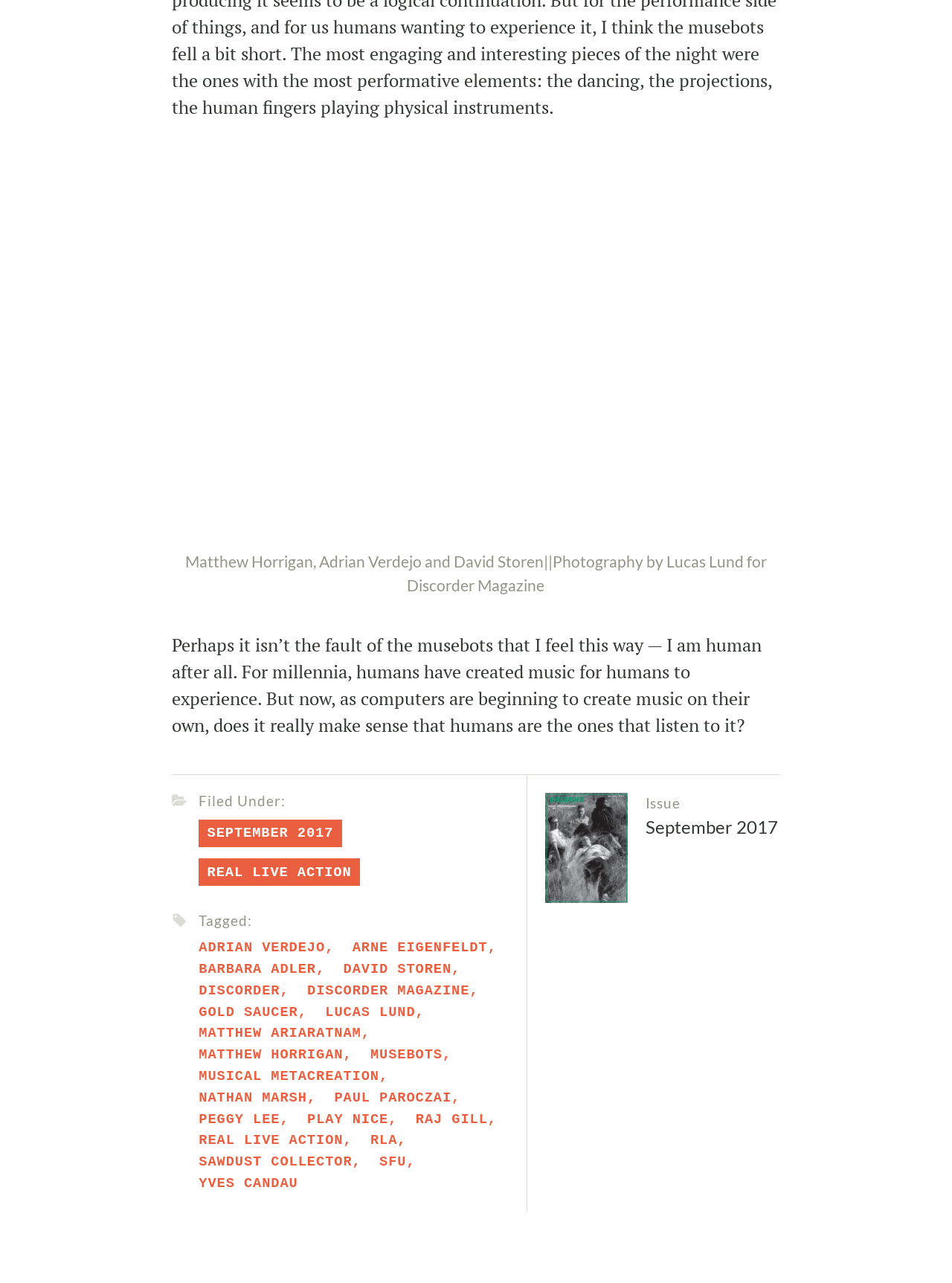What is the occupation of Matthew Horrigan?
Refer to the screenshot and answer in one word or phrase.

Photography